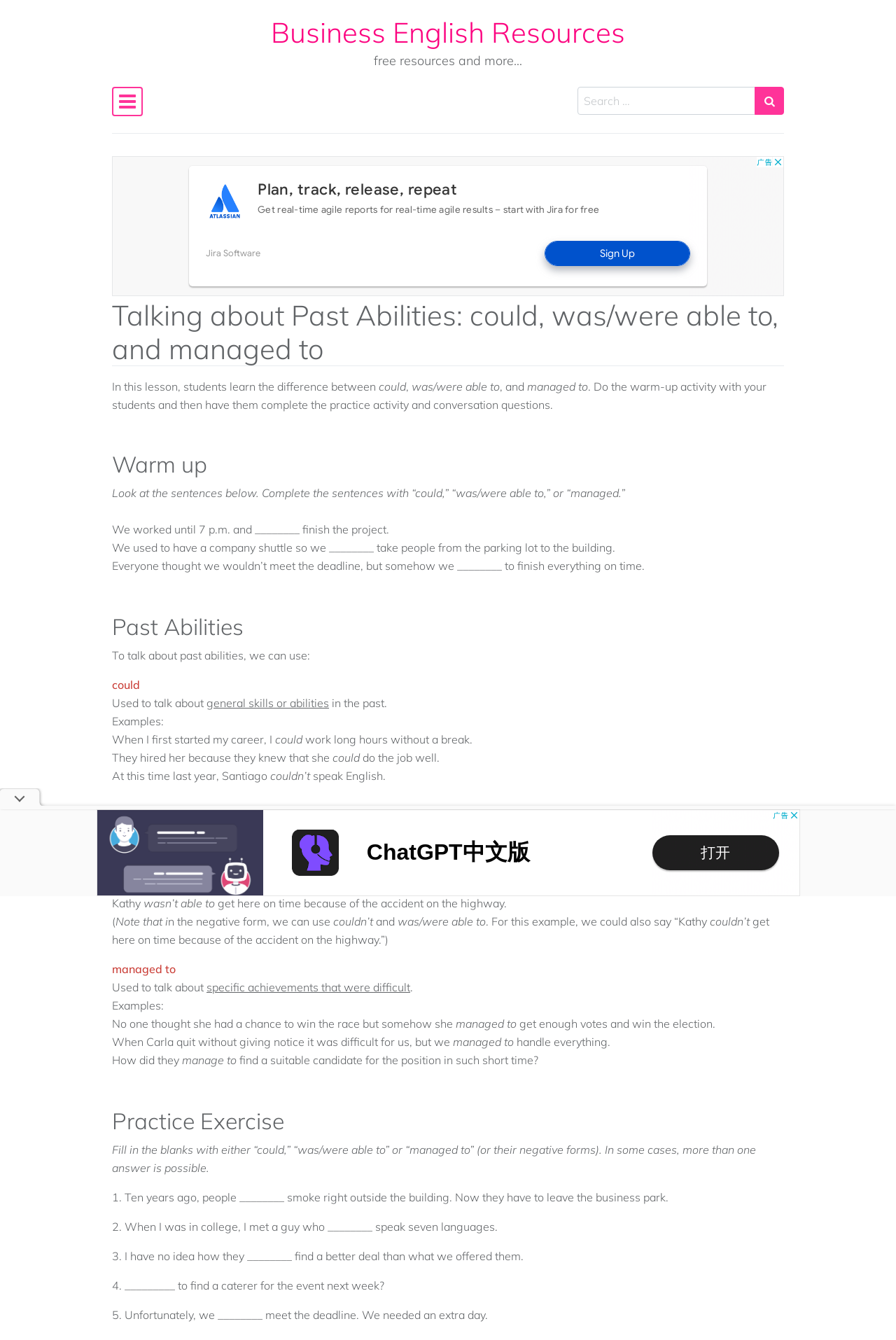What is the function of 'managed to'?
Based on the image, respond with a single word or phrase.

Talk about difficult achievements